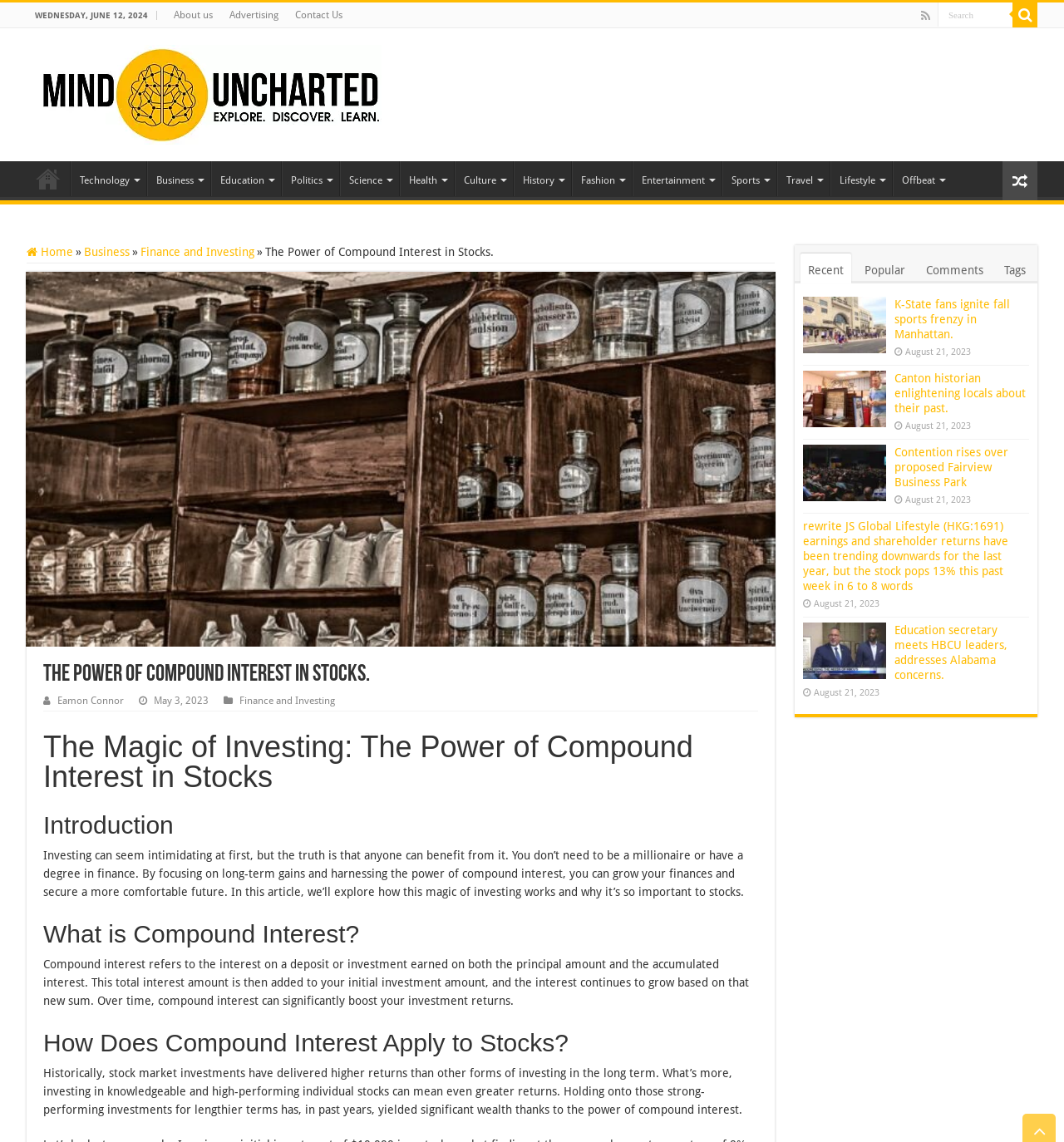Specify the bounding box coordinates of the area to click in order to follow the given instruction: "Check the recent news."

[0.752, 0.222, 0.8, 0.248]